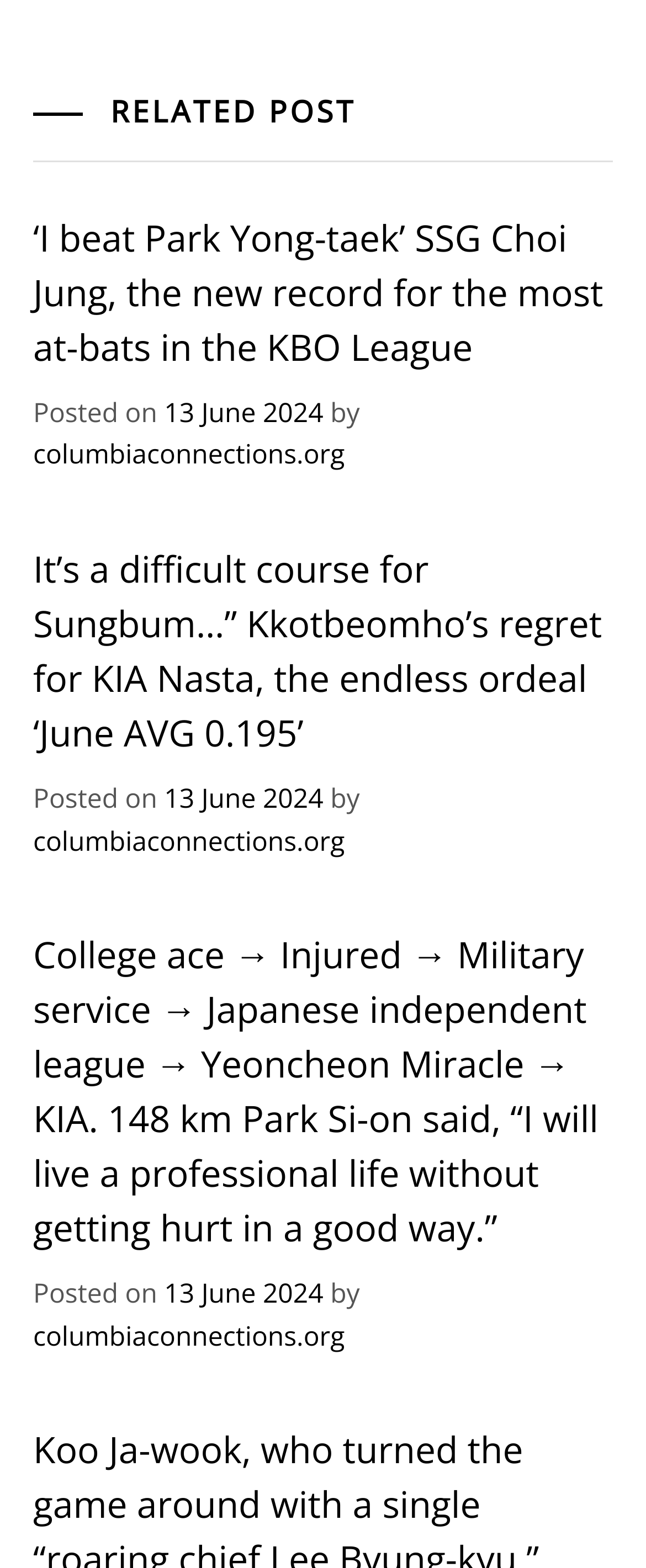What is the author of the second article?
Look at the image and answer with only one word or phrase.

columbiaconnections.org